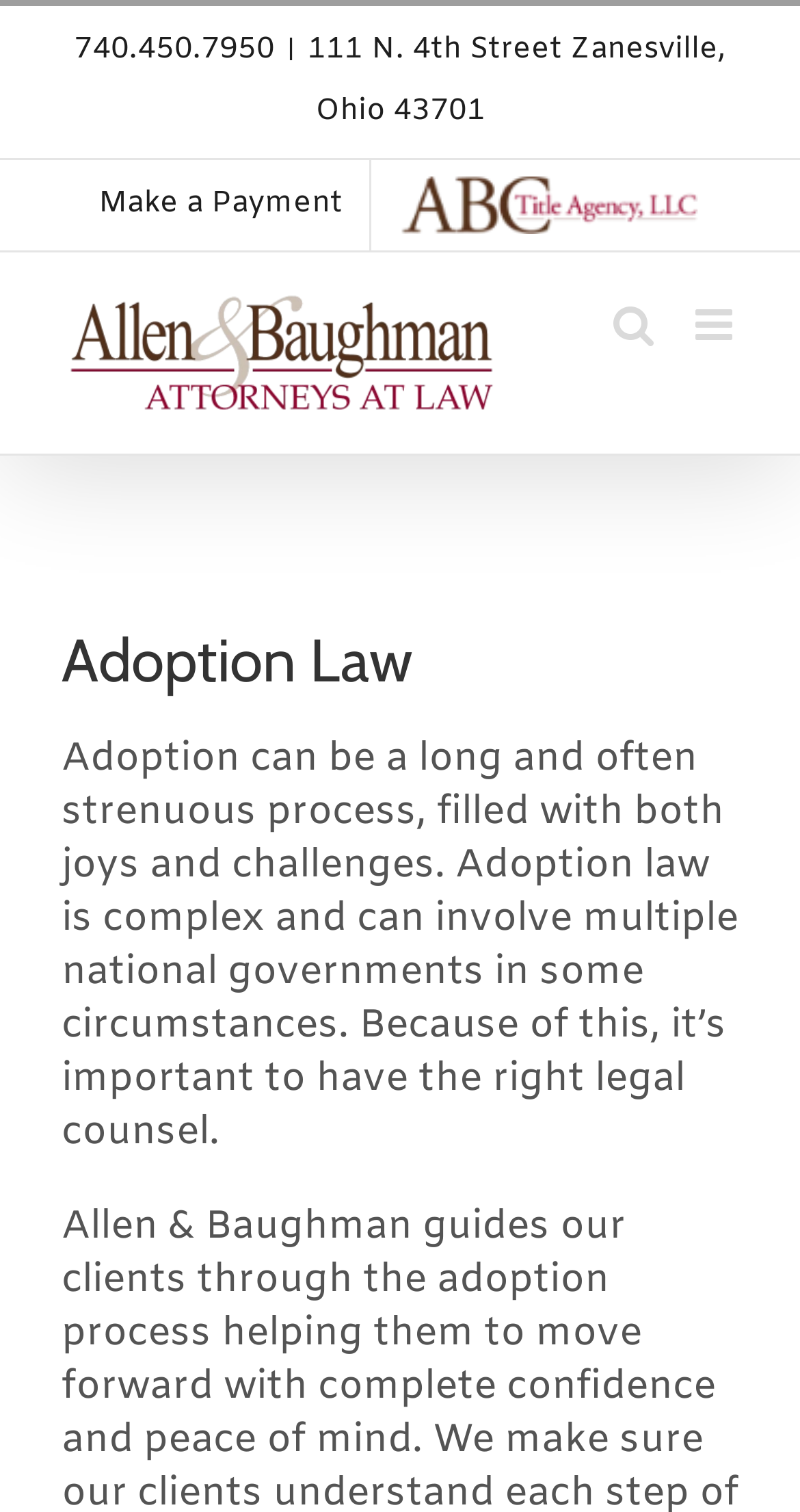Given the description of the UI element: "aria-label="Toggle mobile menu"", predict the bounding box coordinates in the form of [left, top, right, bottom], with each value being a float between 0 and 1.

[0.869, 0.201, 0.923, 0.23]